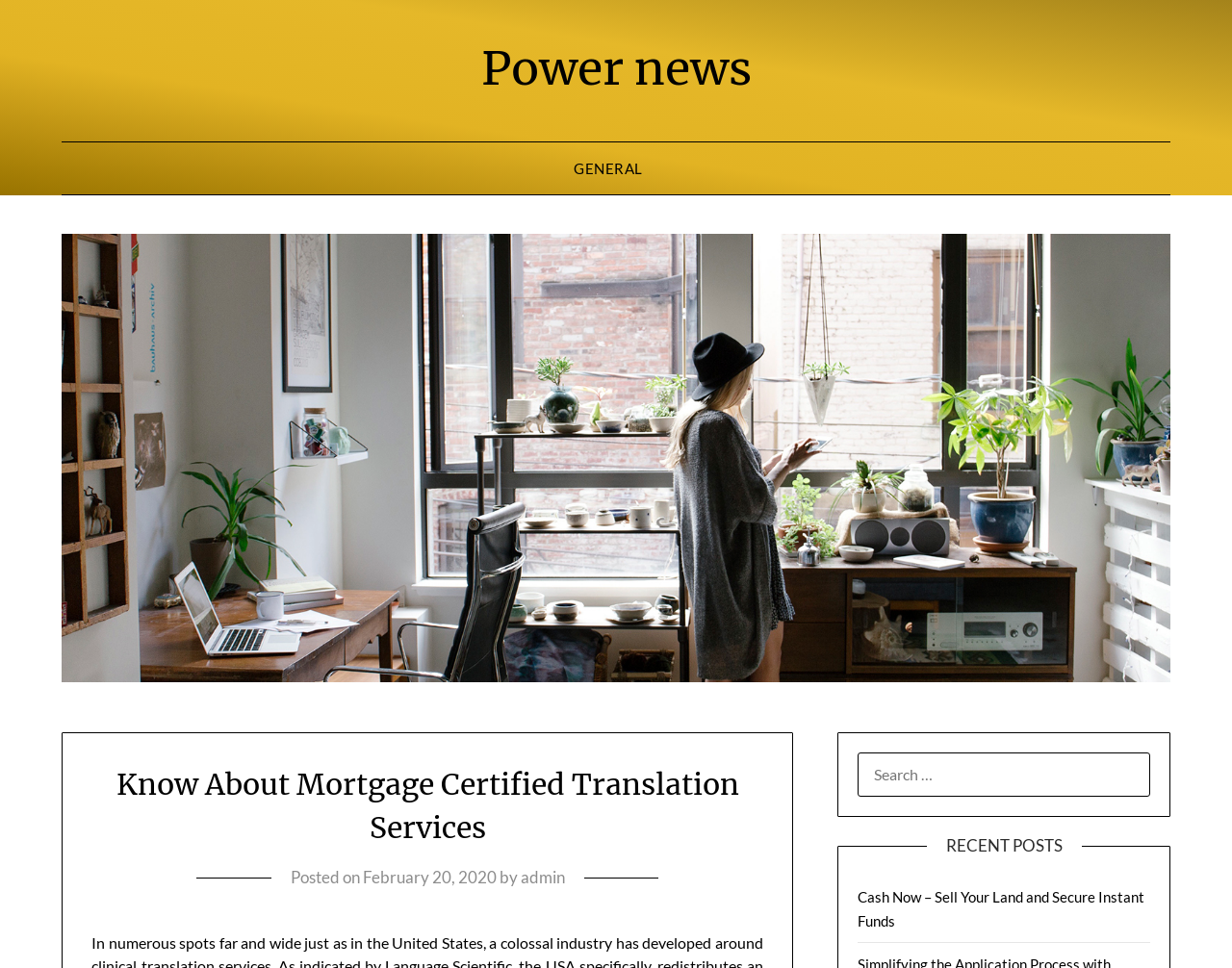Please find the main title text of this webpage.

Know About Mortgage Certified Translation Services